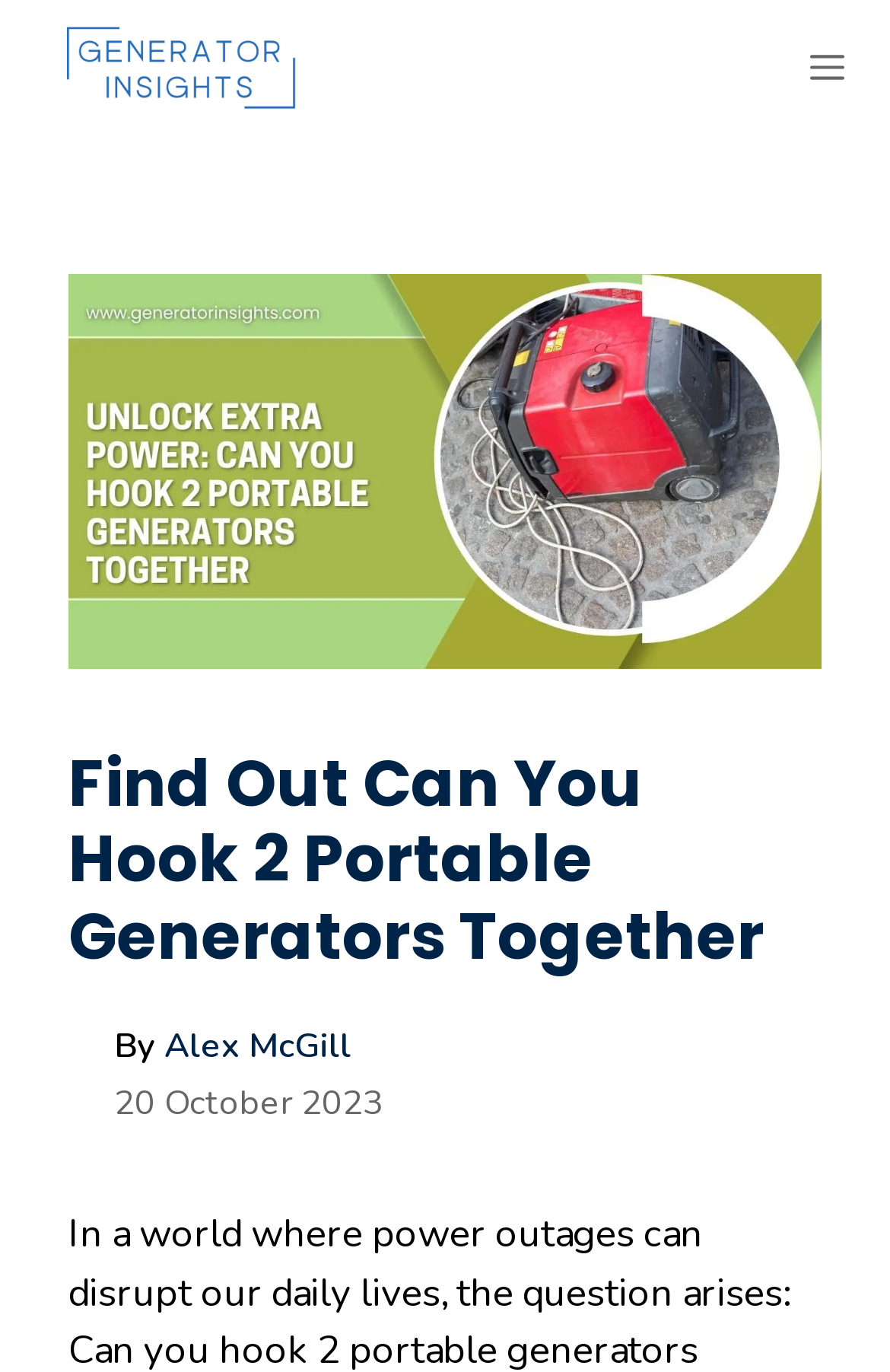Is the menu expanded?
Provide a detailed and well-explained answer to the question.

The menu button is present on the webpage, and its 'expanded' property is set to 'False', indicating that the menu is not expanded.